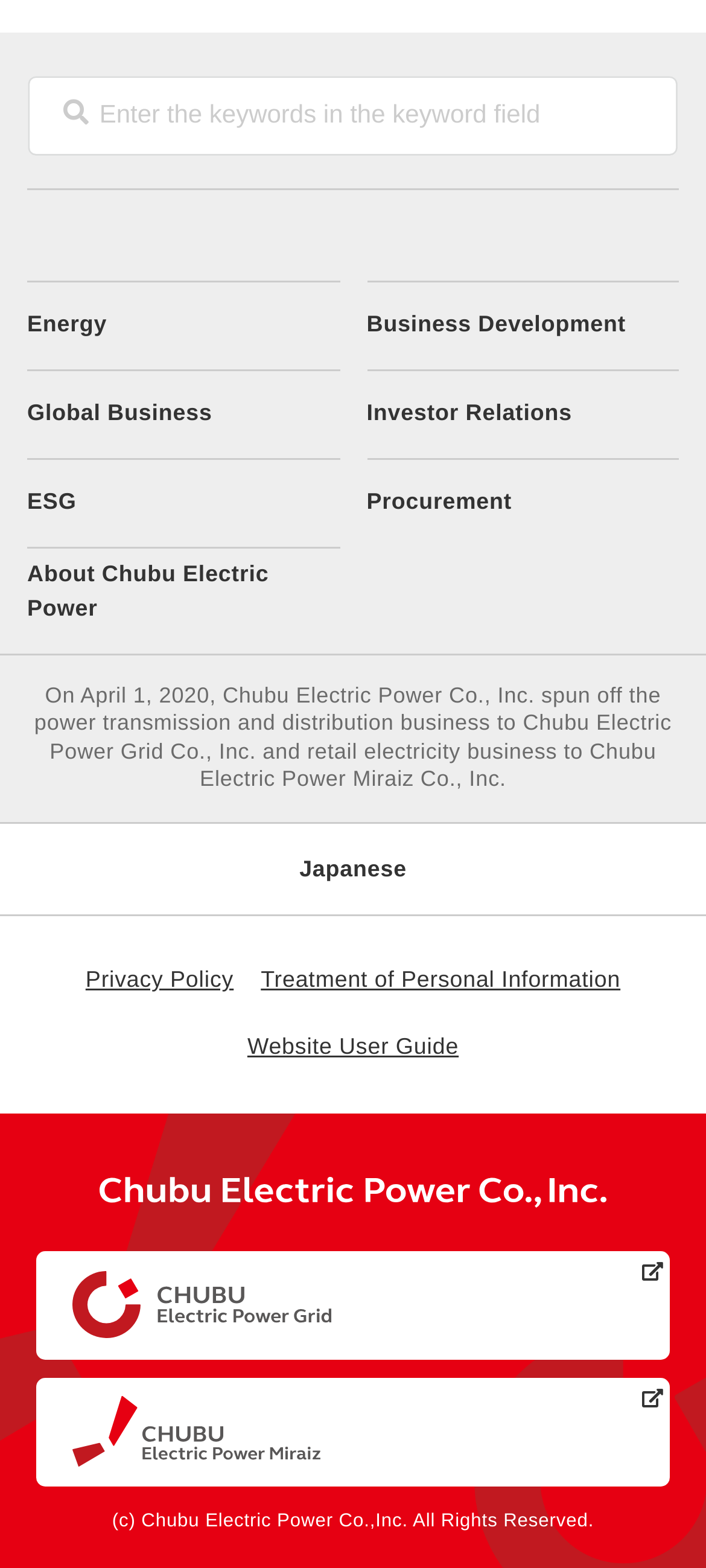Highlight the bounding box coordinates of the element that should be clicked to carry out the following instruction: "view the CHUBU Electric Power Grid website". The coordinates must be given as four float numbers ranging from 0 to 1, i.e., [left, top, right, bottom].

[0.051, 0.797, 0.949, 0.867]